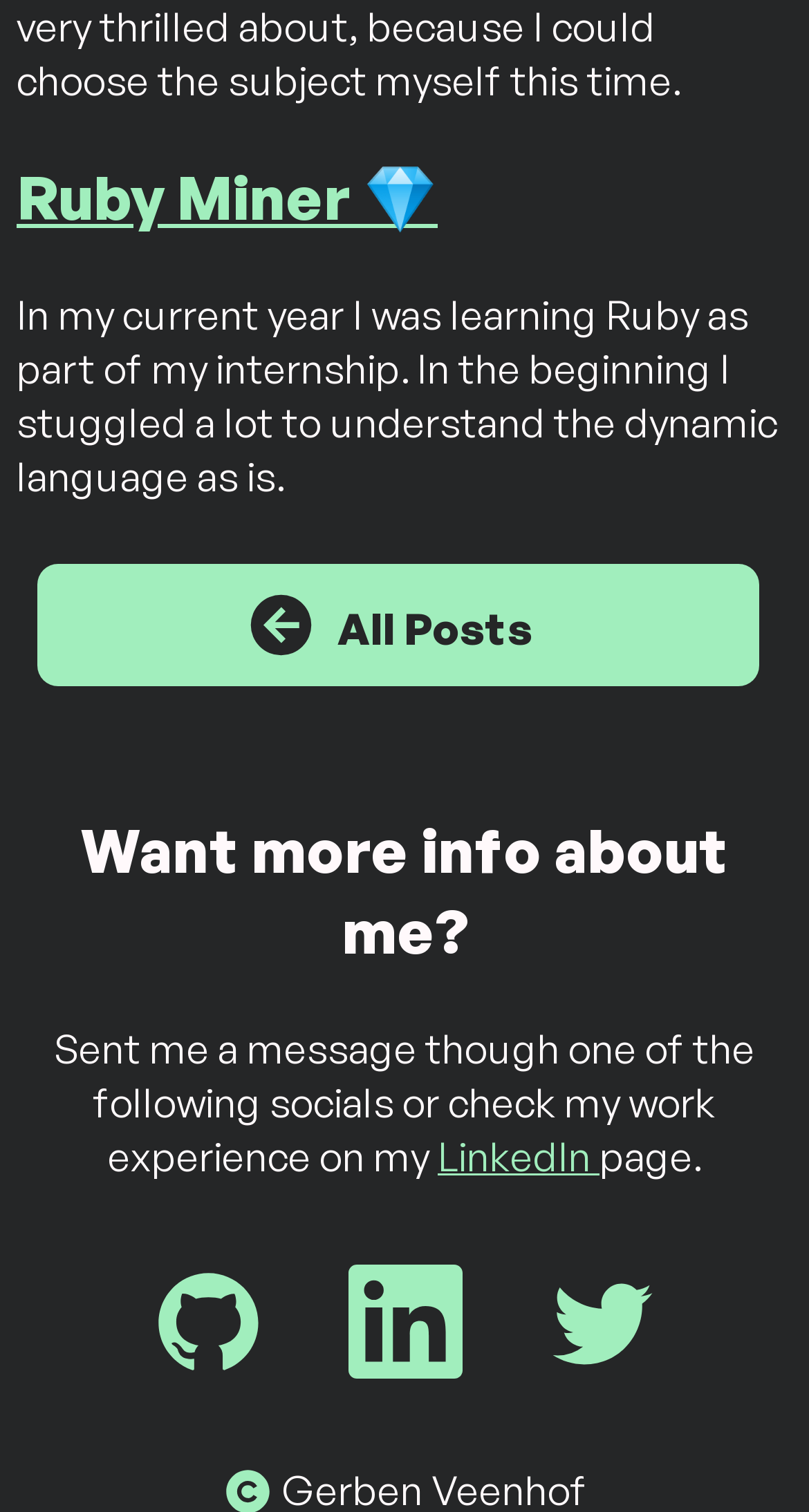Identify the bounding box coordinates for the UI element described as: "LinkedIn".

[0.541, 0.749, 0.741, 0.782]